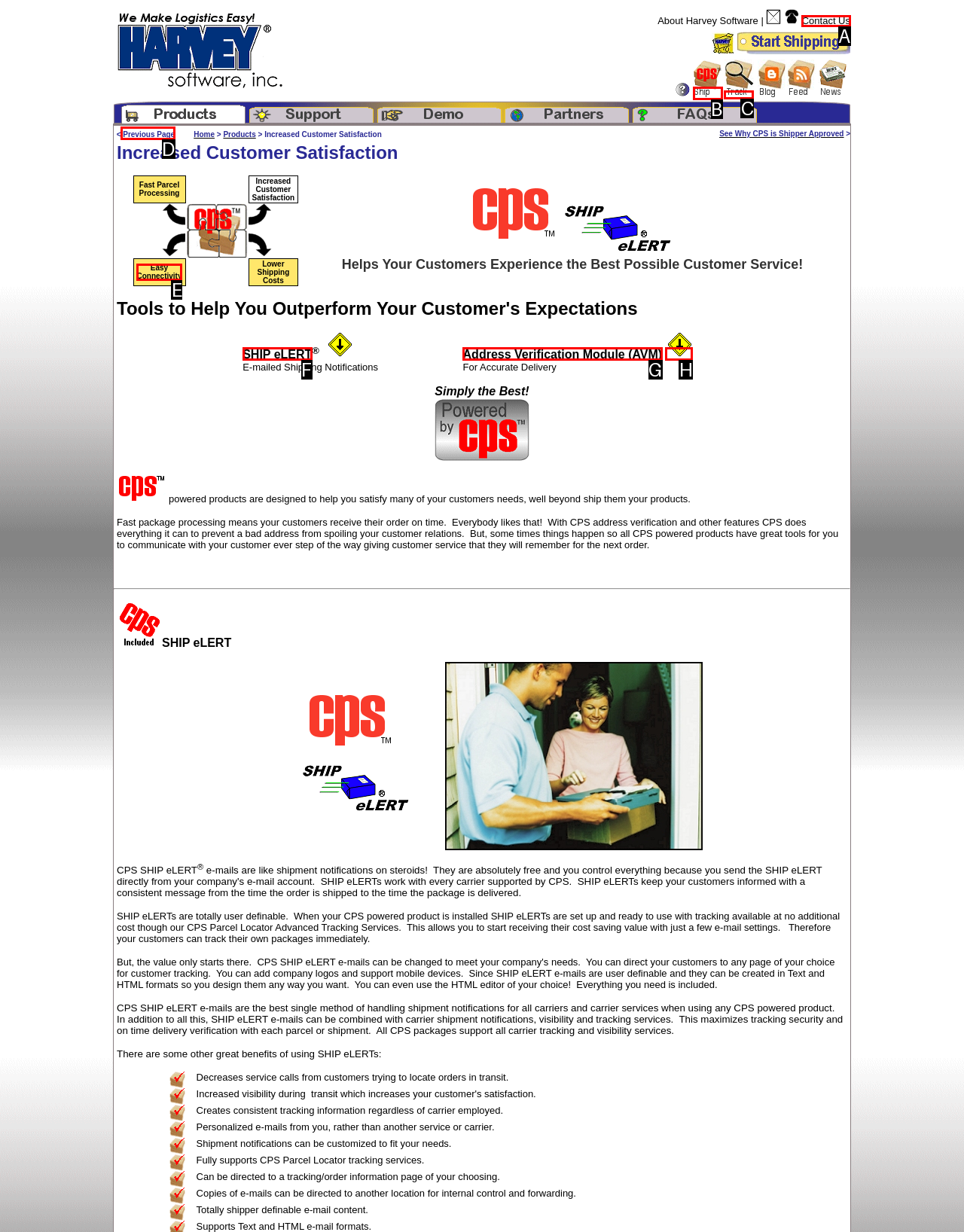Tell me which option best matches this description: parent_node: Address Verification Module (AVM)
Answer with the letter of the matching option directly from the given choices.

H